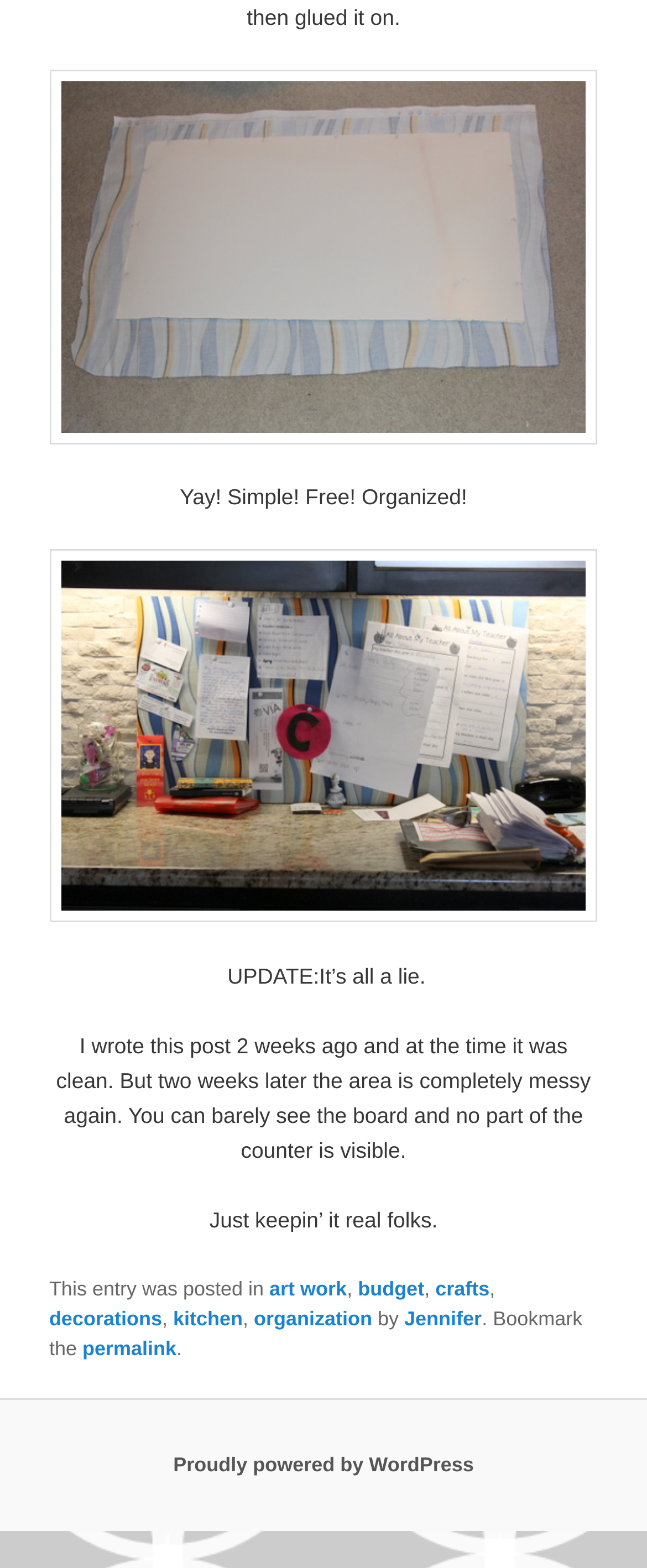Find the bounding box coordinates corresponding to the UI element with the description: "art work". The coordinates should be formatted as [left, top, right, bottom], with values as floats between 0 and 1.

[0.416, 0.814, 0.536, 0.829]